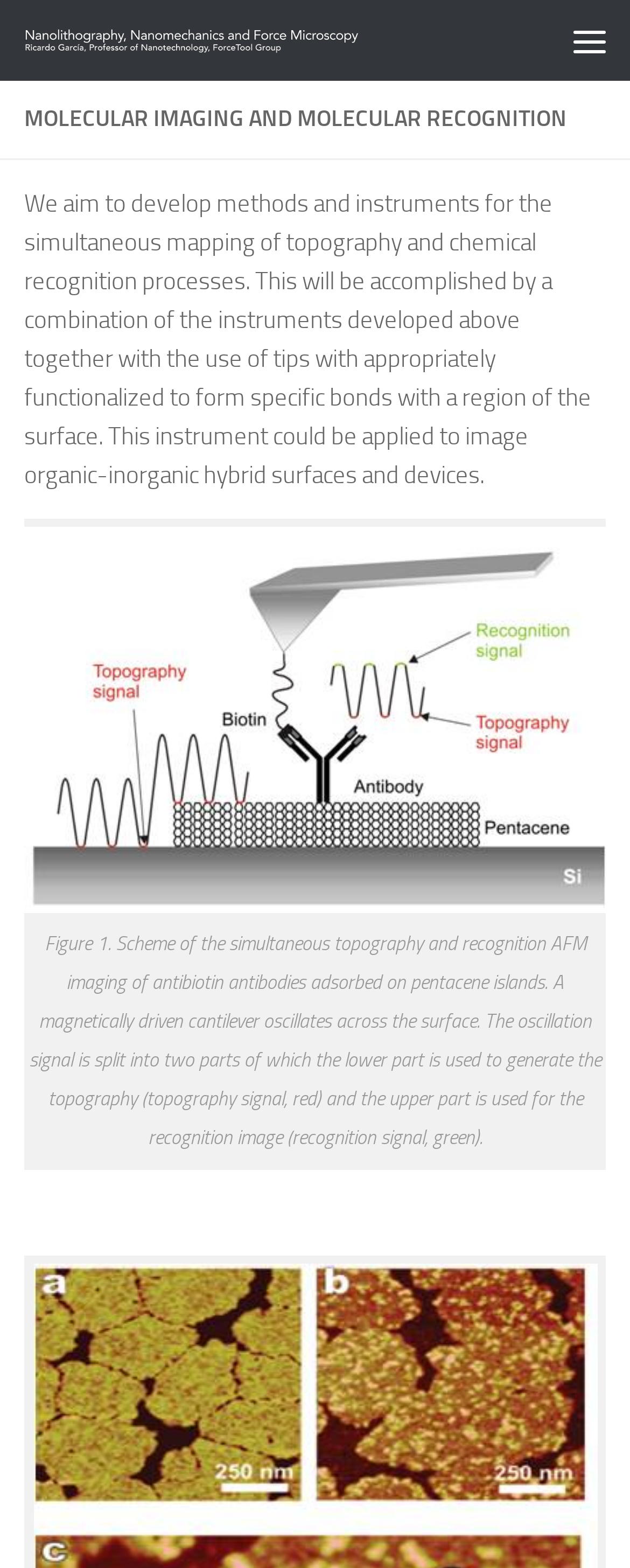Look at the image and give a detailed response to the following question: What is the name of the link below the heading?

The link 'molrec2' is located below the heading 'MOLECULAR IMAGING AND MOLECULAR RECOGNITION' and is associated with an image described by a caption.